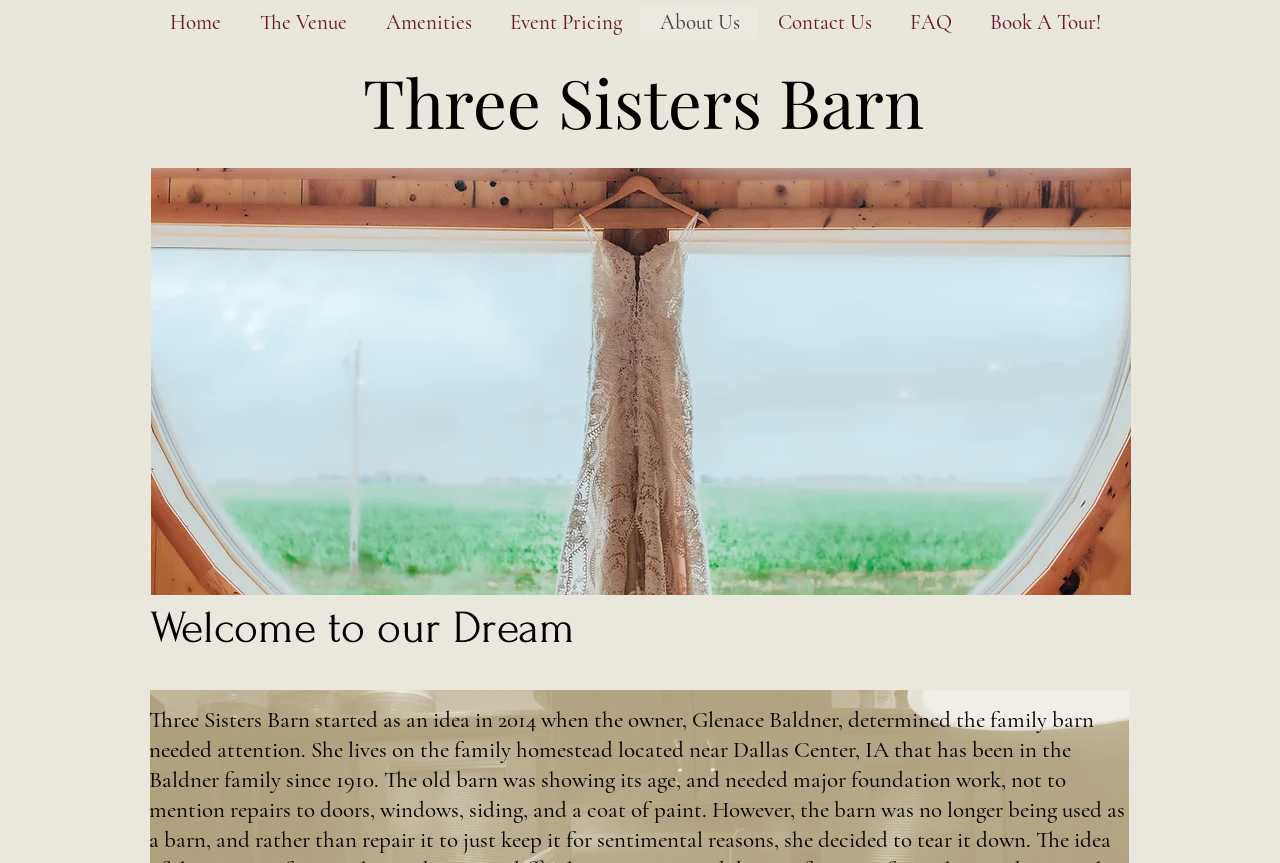Find the bounding box coordinates of the clickable element required to execute the following instruction: "Click the Home link". Provide the coordinates as four float numbers between 0 and 1, i.e., [left, top, right, bottom].

[0.118, 0.007, 0.188, 0.045]